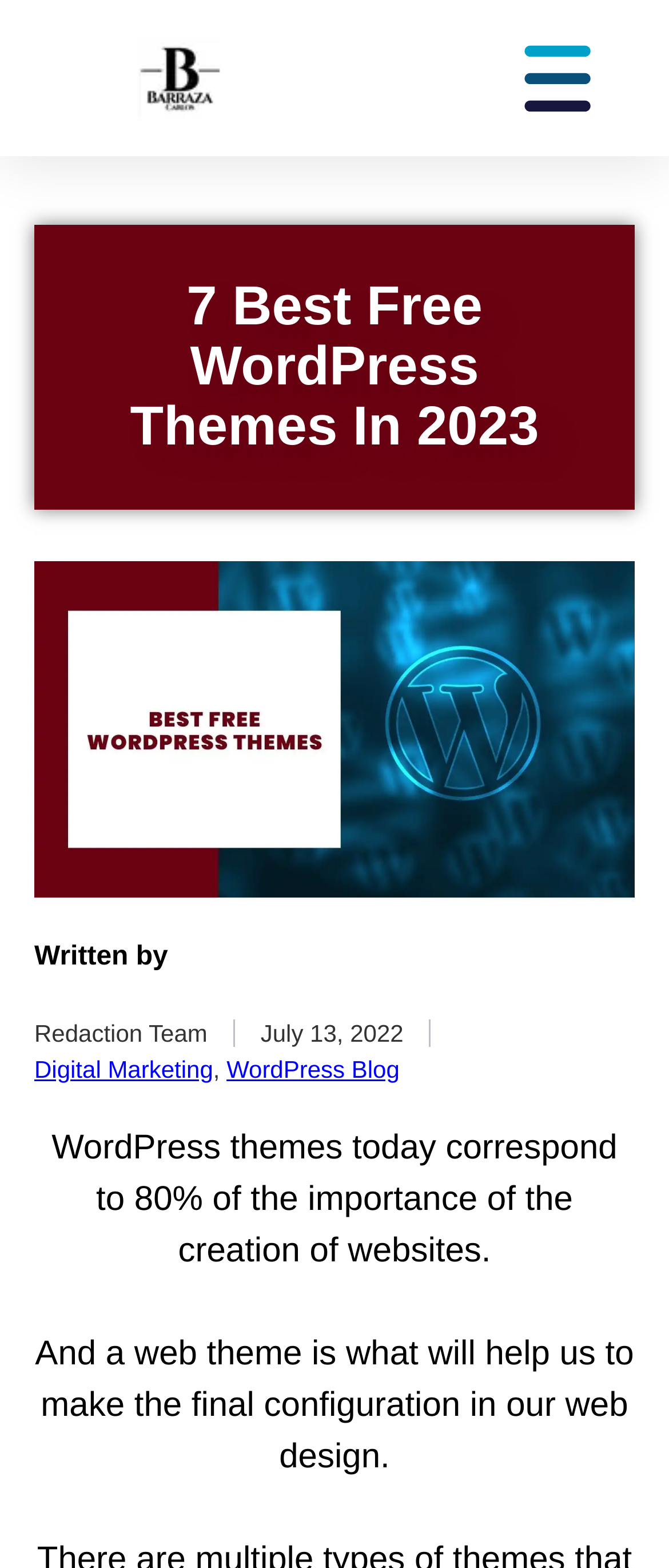Determine the bounding box coordinates for the UI element matching this description: "alt="Carlos-barraza-logo-50"".

[0.205, 0.022, 0.333, 0.077]